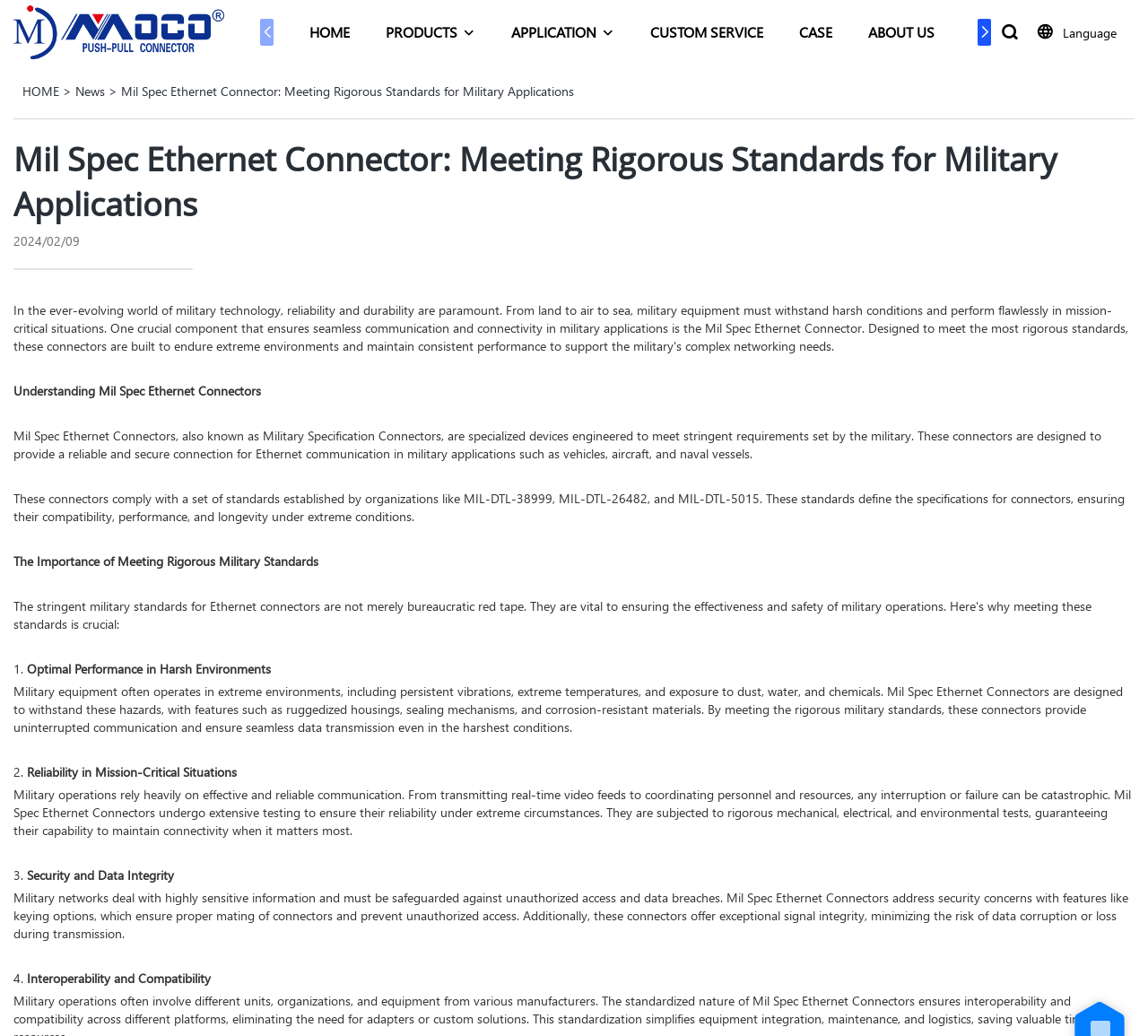What is the purpose of keying options in Mil Spec Ethernet Connectors?
Please provide a single word or phrase based on the screenshot.

Prevent unauthorized access